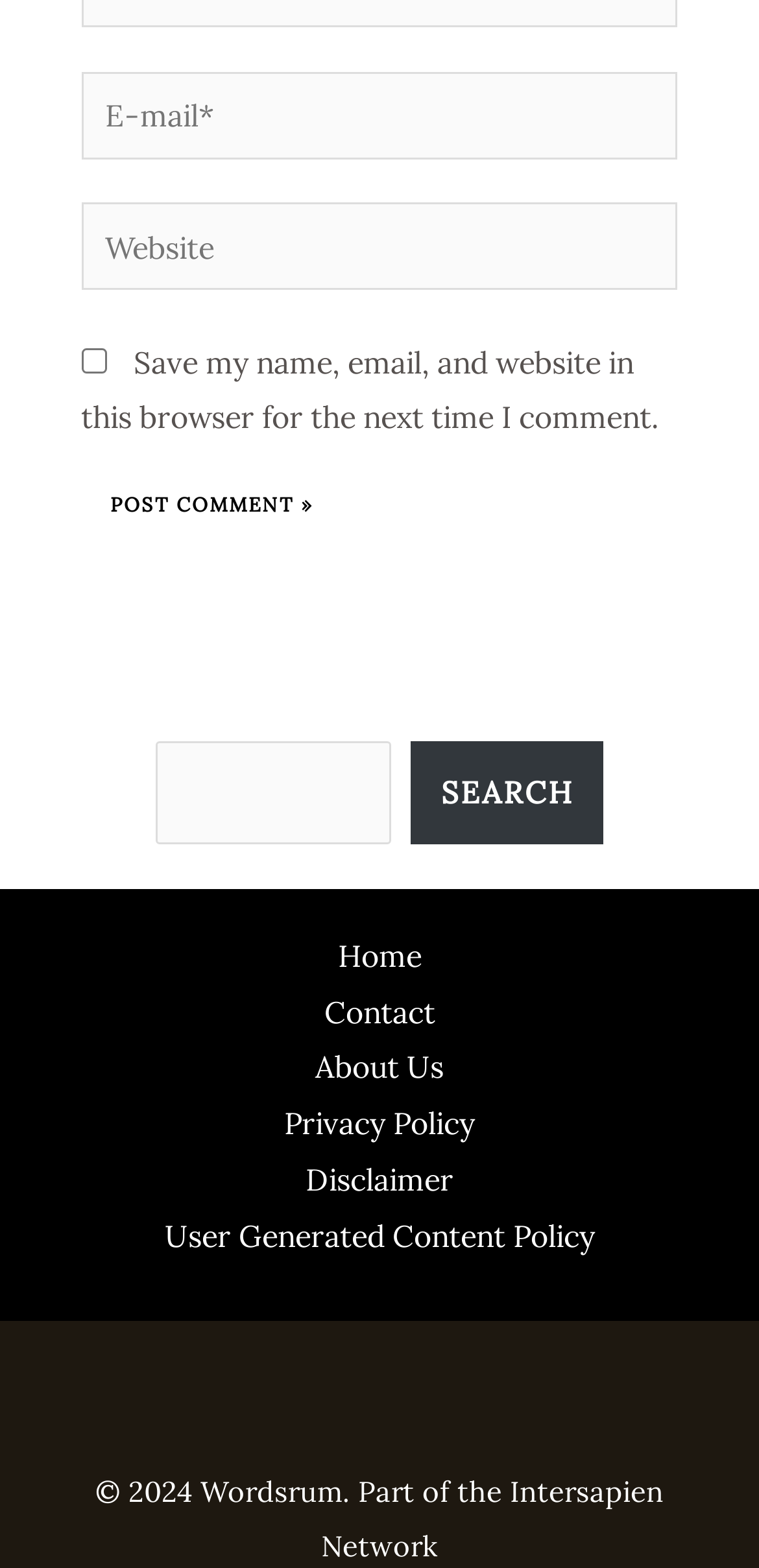What is the name of the website's network?
Refer to the screenshot and respond with a concise word or phrase.

Intersapien Network